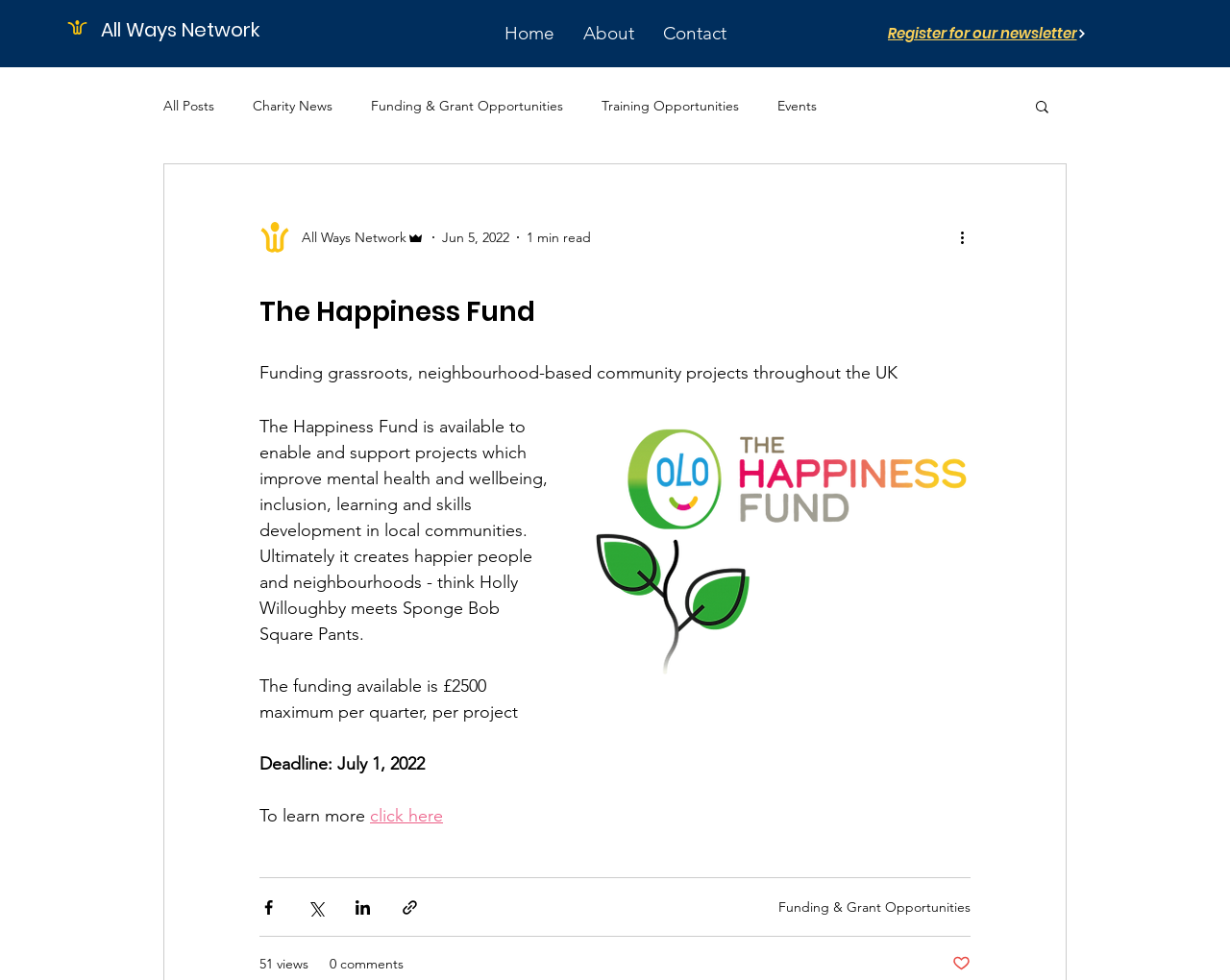Show me the bounding box coordinates of the clickable region to achieve the task as per the instruction: "Share the post via Facebook".

[0.211, 0.916, 0.226, 0.935]